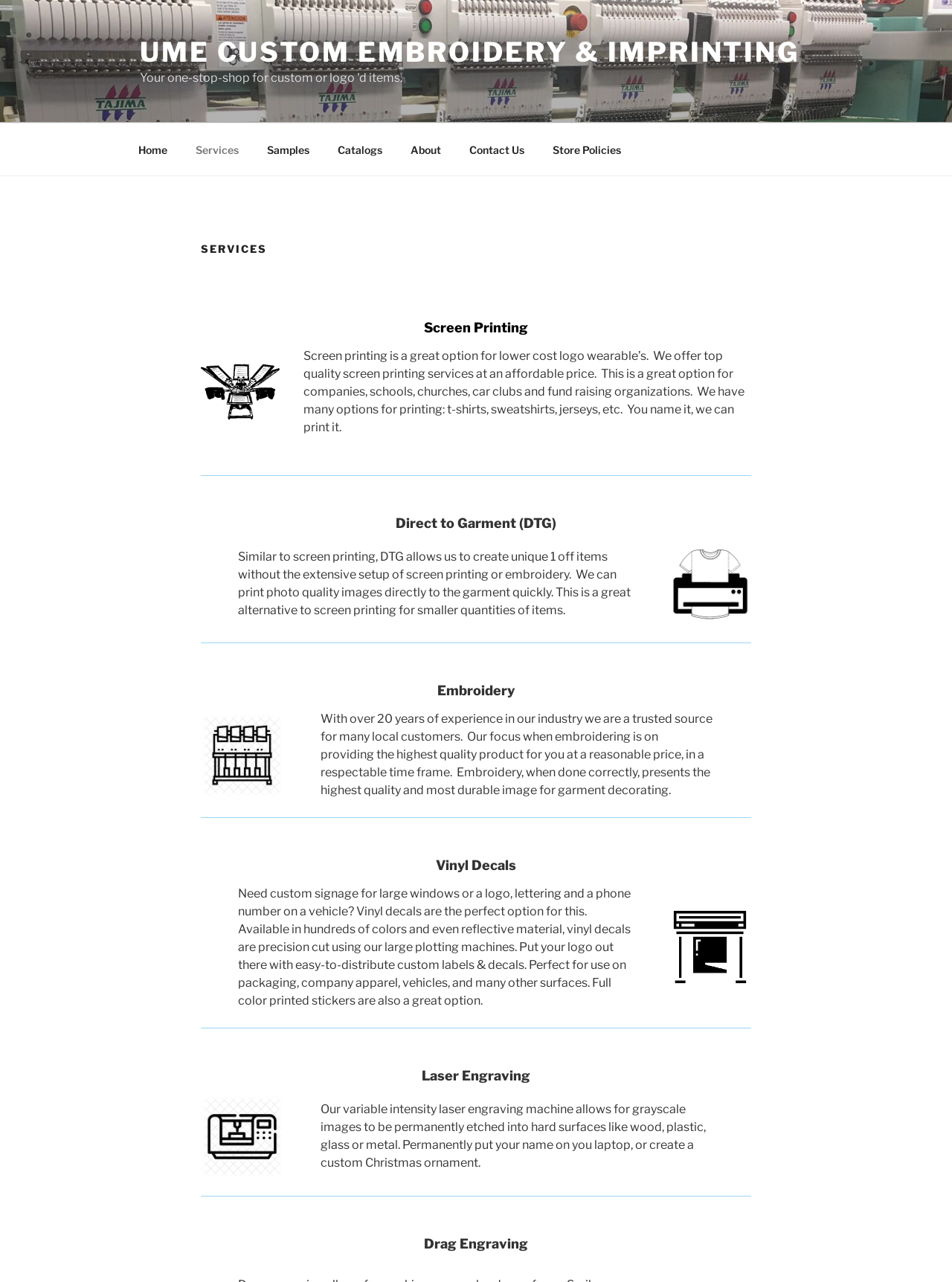Analyze the image and deliver a detailed answer to the question: What is the benefit of Embroidery?

According to the webpage, Embroidery, when done correctly, presents the highest quality and most durable image for garment decorating. This information is provided in the section describing Embroidery under the 'SERVICES' heading.